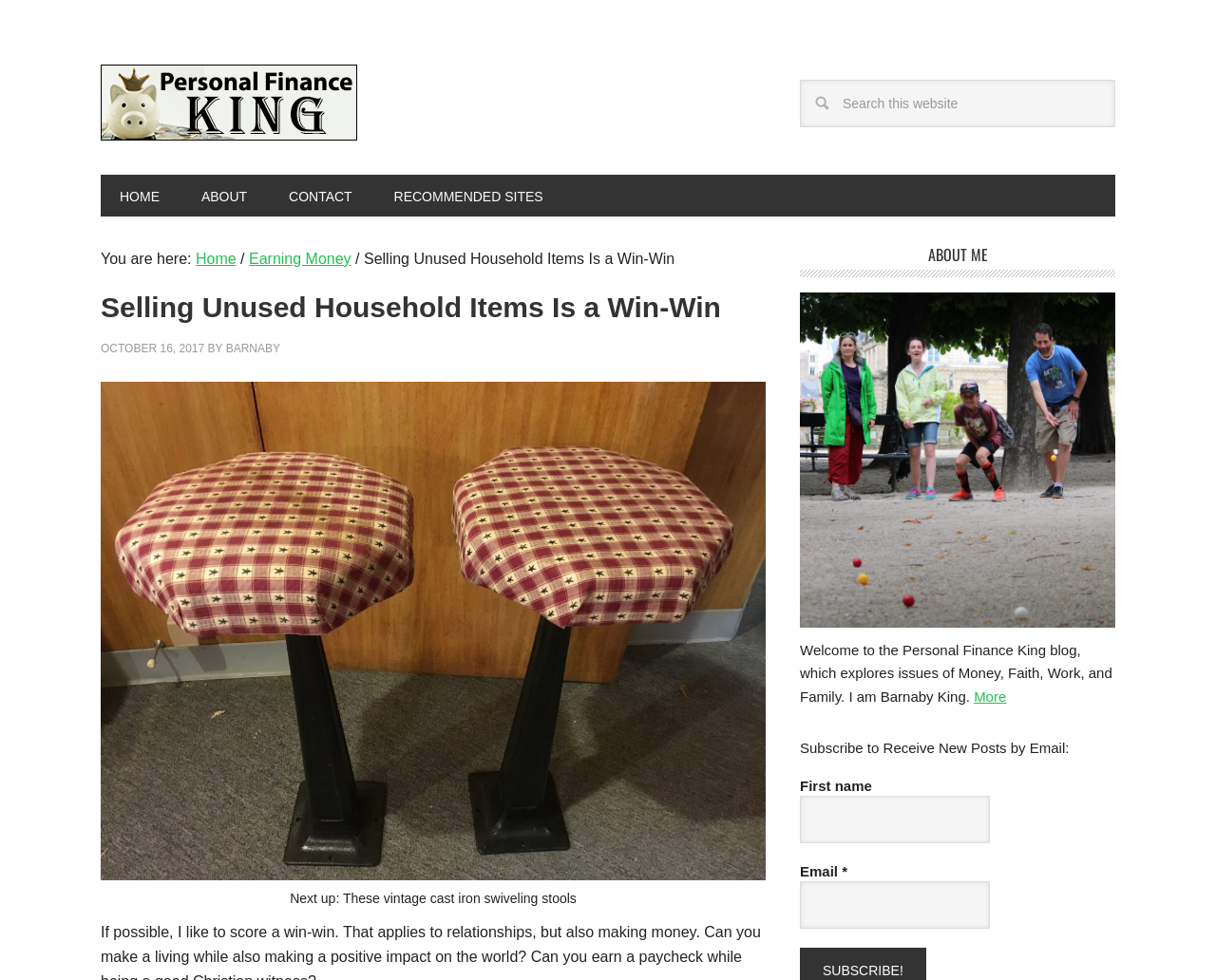Identify and provide the text of the main header on the webpage.

Selling Unused Household Items Is a Win-Win